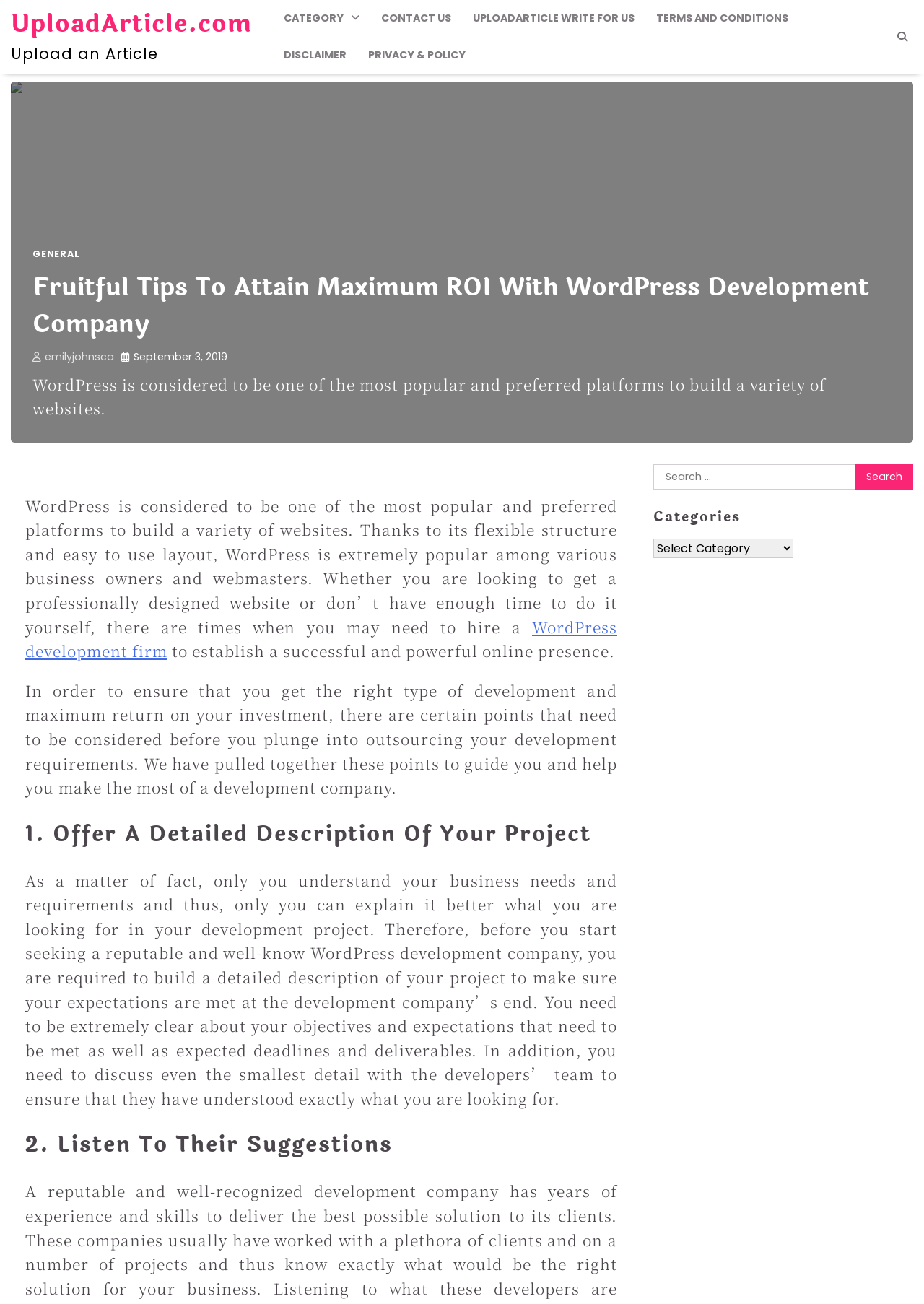Respond to the following query with just one word or a short phrase: 
What is the website's name?

UploadArticle.com